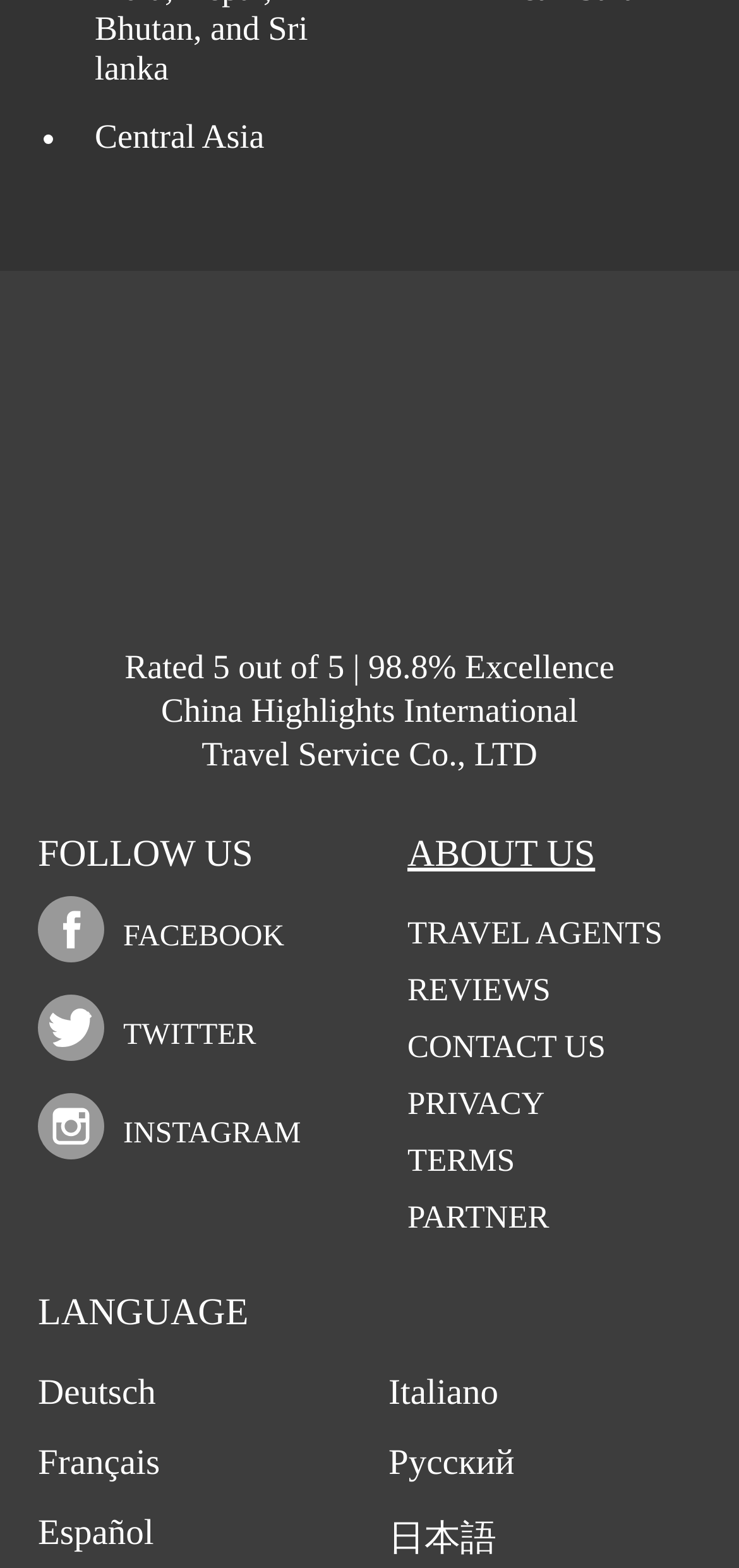What is the rating of China Highlights?
Please elaborate on the answer to the question with detailed information.

The rating can be found in the StaticText element with the text 'Rated 5 out of 5 | 98.8% Excellence' located at [0.169, 0.413, 0.831, 0.437].